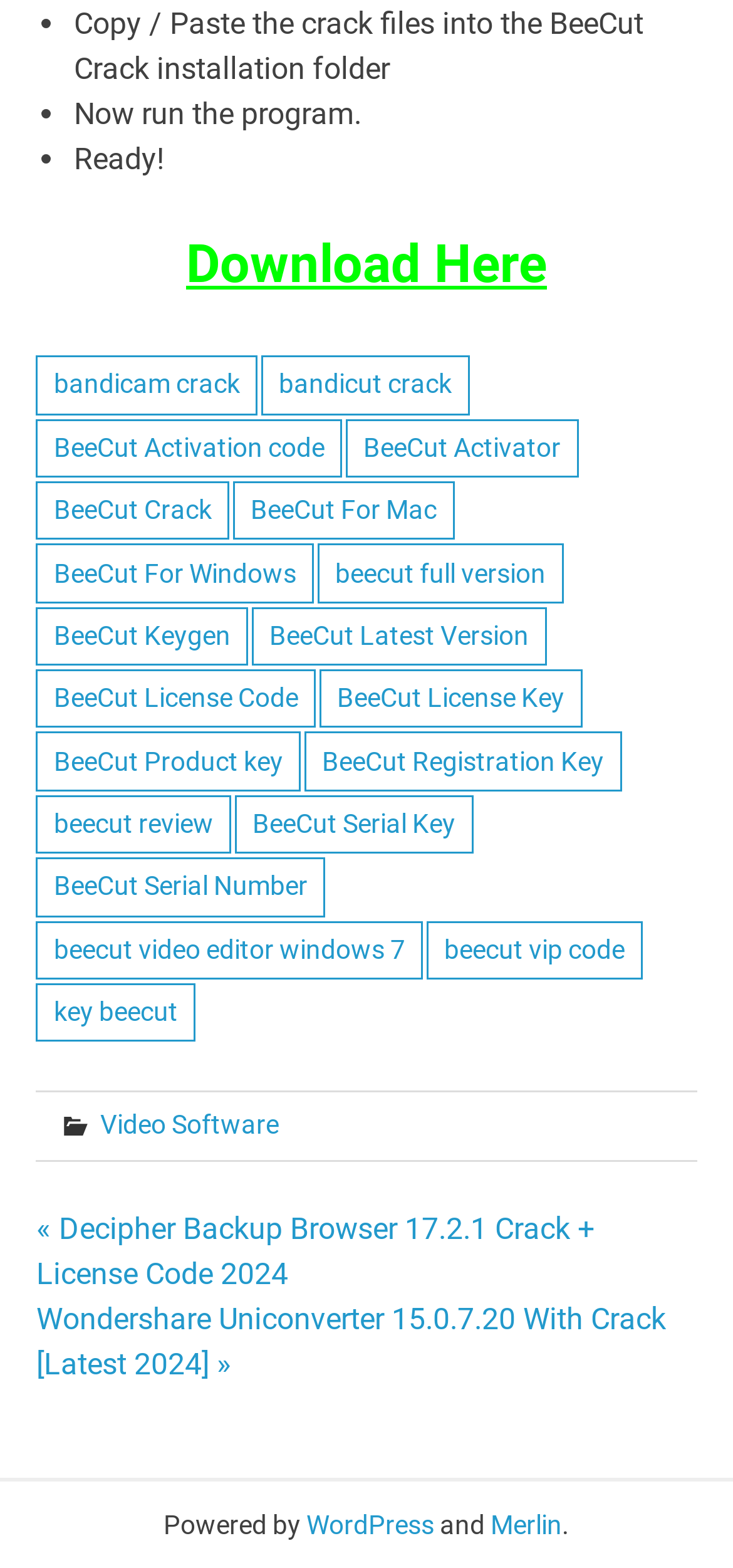Find the bounding box coordinates of the clickable element required to execute the following instruction: "Go to the Wondershare Uniconverter 15.0.7.20 With Crack page". Provide the coordinates as four float numbers between 0 and 1, i.e., [left, top, right, bottom].

[0.049, 0.83, 0.908, 0.882]